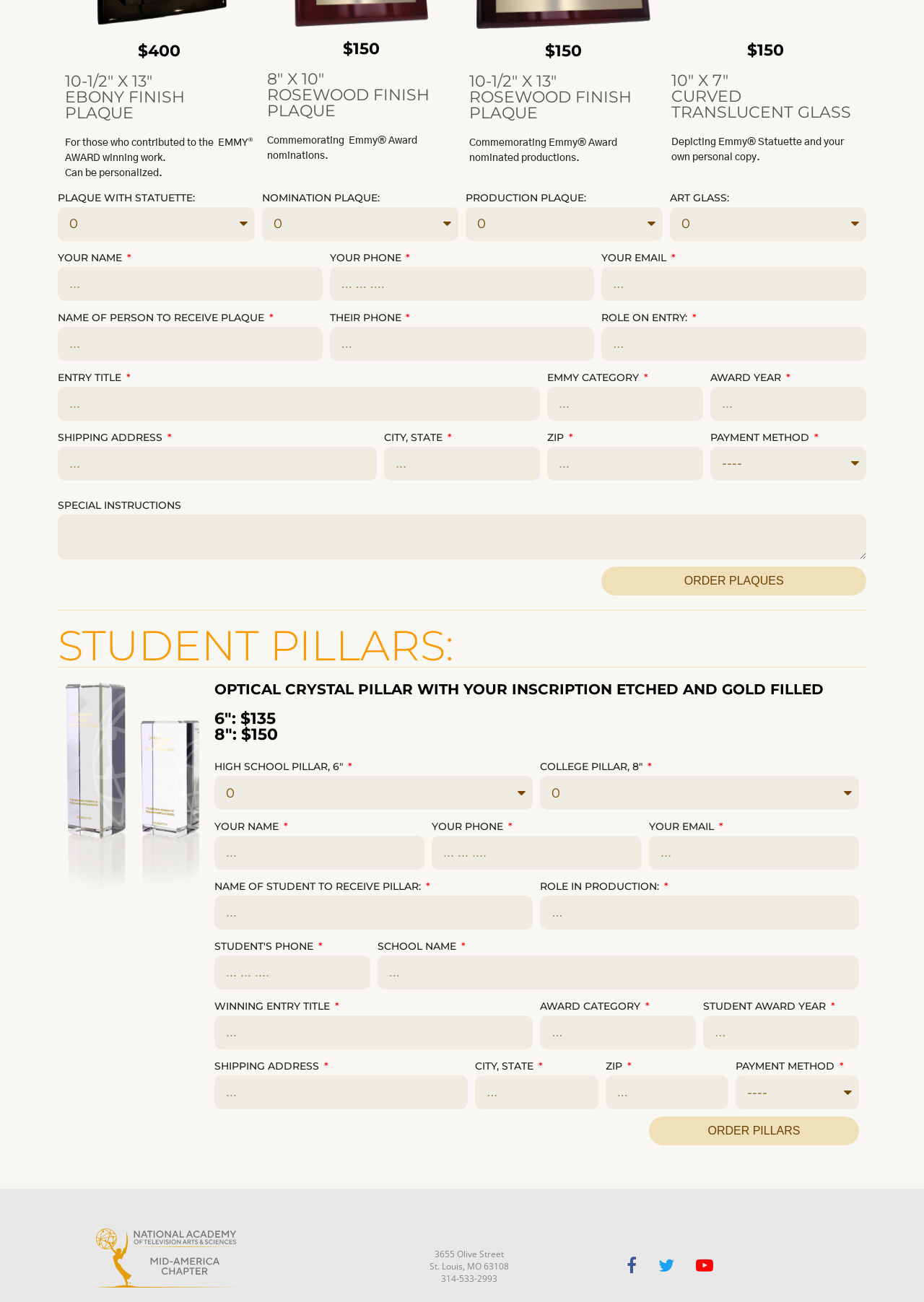Provide your answer in a single word or phrase: 
How many types of plaques are available for selection?

4